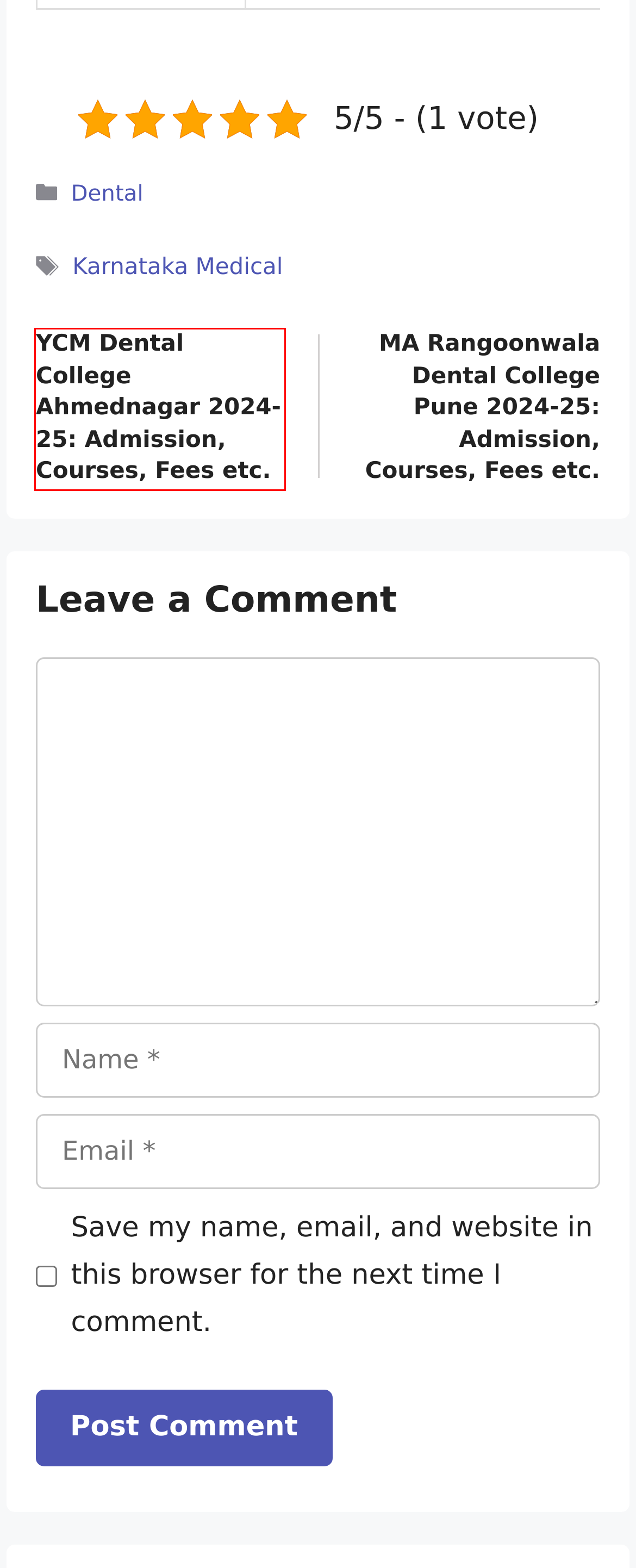Consider the screenshot of a webpage with a red bounding box and select the webpage description that best describes the new page that appears after clicking the element inside the red box. Here are the candidates:
A. State-wise MBBS/BDS Counselling Guide eBook 2024 in PDF
B. About Us | RM Group of Education
C. RM Group of Education | Privacy Policy
D. Contact
E. Karnataka Medical - RMGOE
F. YCM Dental College Ahmednagar 2024-25: Cut off, Fees, Courses
G. [Updated] NEET MDS 2024: Result (Out), Dates, Eligibility, Cutoff, Syllabus, Counselling
H. MA Rangoonwala Dental College 2024-25: Fees, Courses, Rank

F